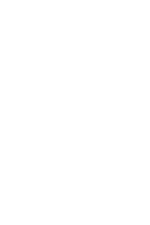What is the shape of the dress's silhouette?
Use the information from the screenshot to give a comprehensive response to the question.

The caption describes the dress as having a 'feminine A-line silhouette', indicating that the shape of the dress is A-line, which is a classic and timeless style.